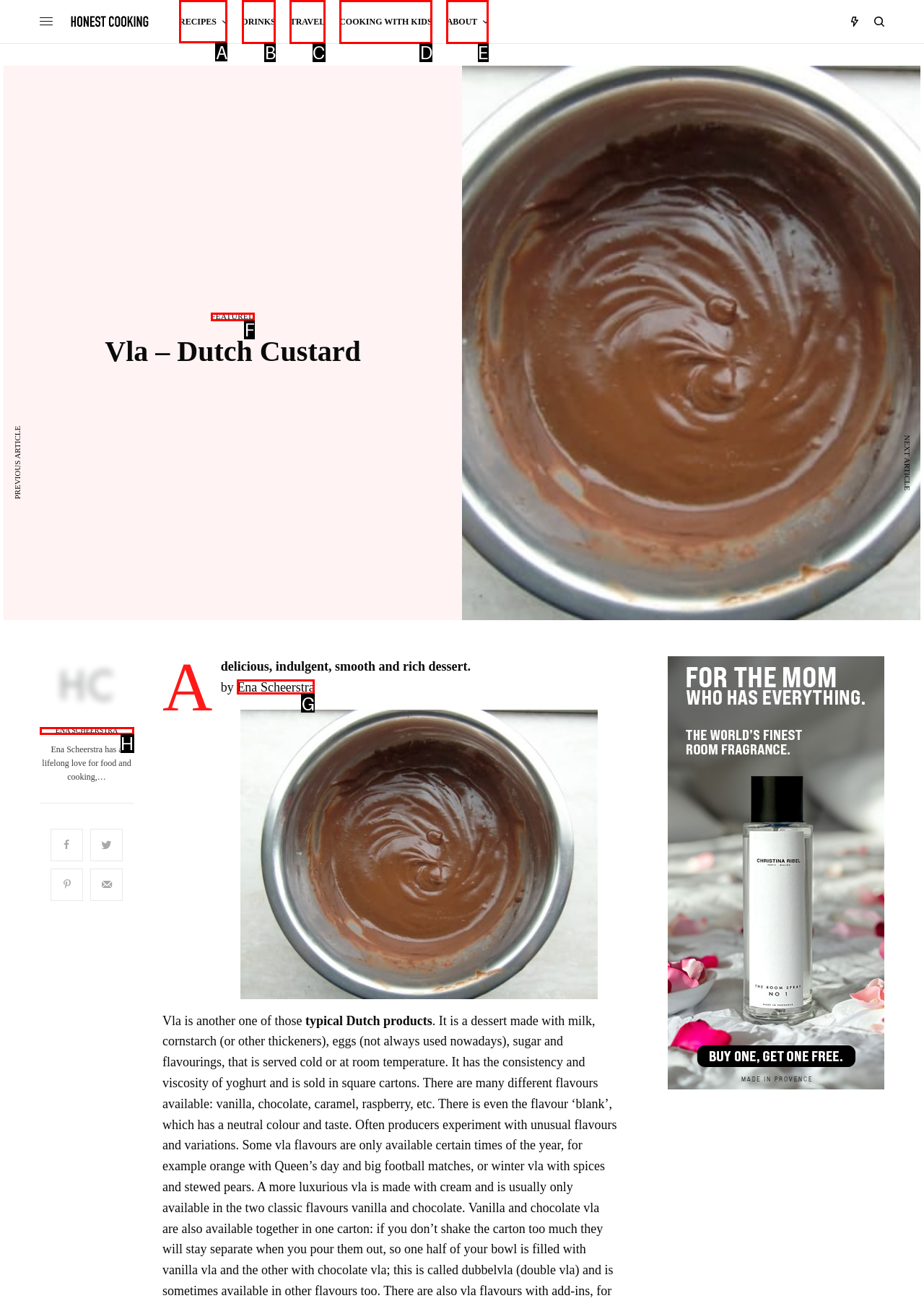Select the letter of the option that should be clicked to achieve the specified task: view the 'RECIPES' page. Respond with just the letter.

A